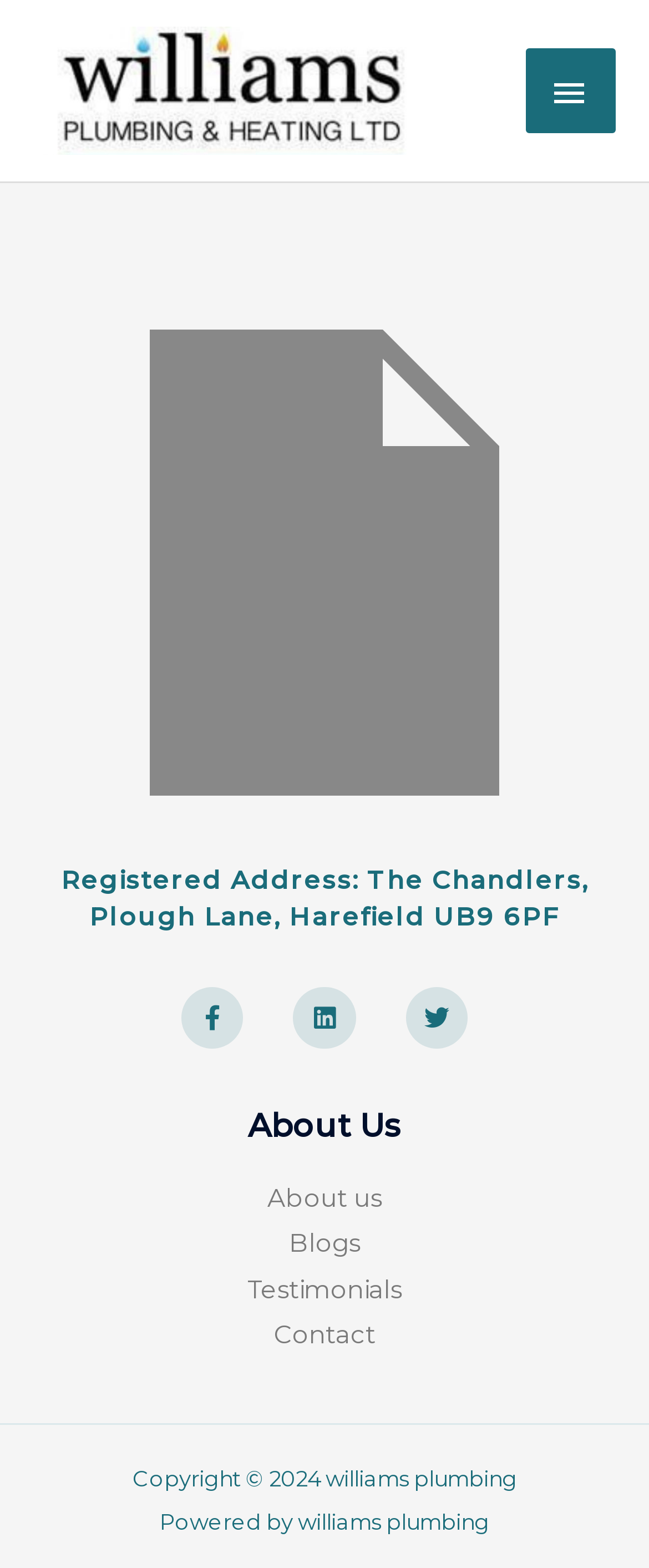What is the last menu item?
Respond with a short answer, either a single word or a phrase, based on the image.

Contact